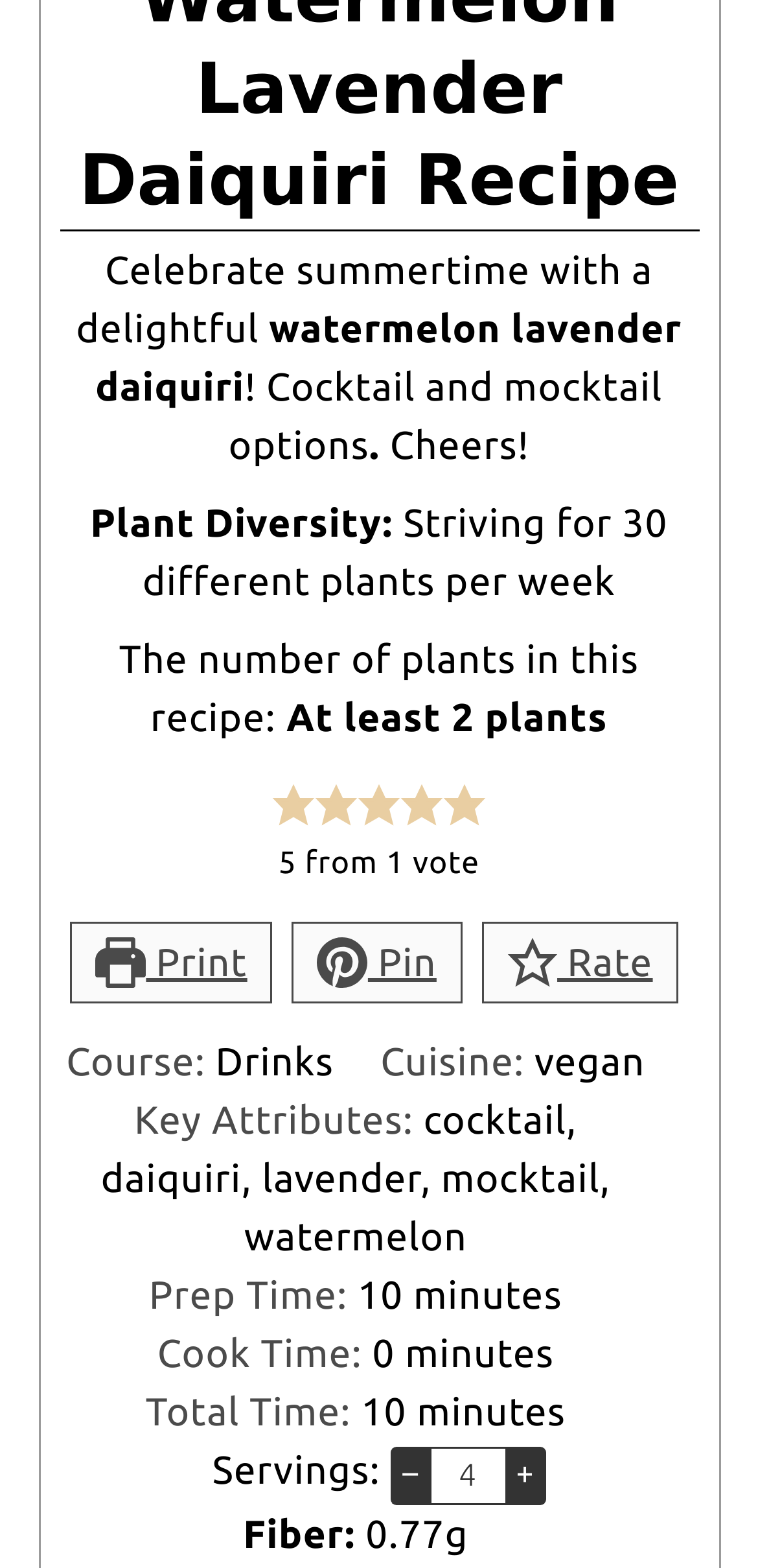What is the fiber content of this recipe?
Using the image, answer in one word or phrase.

0.77g